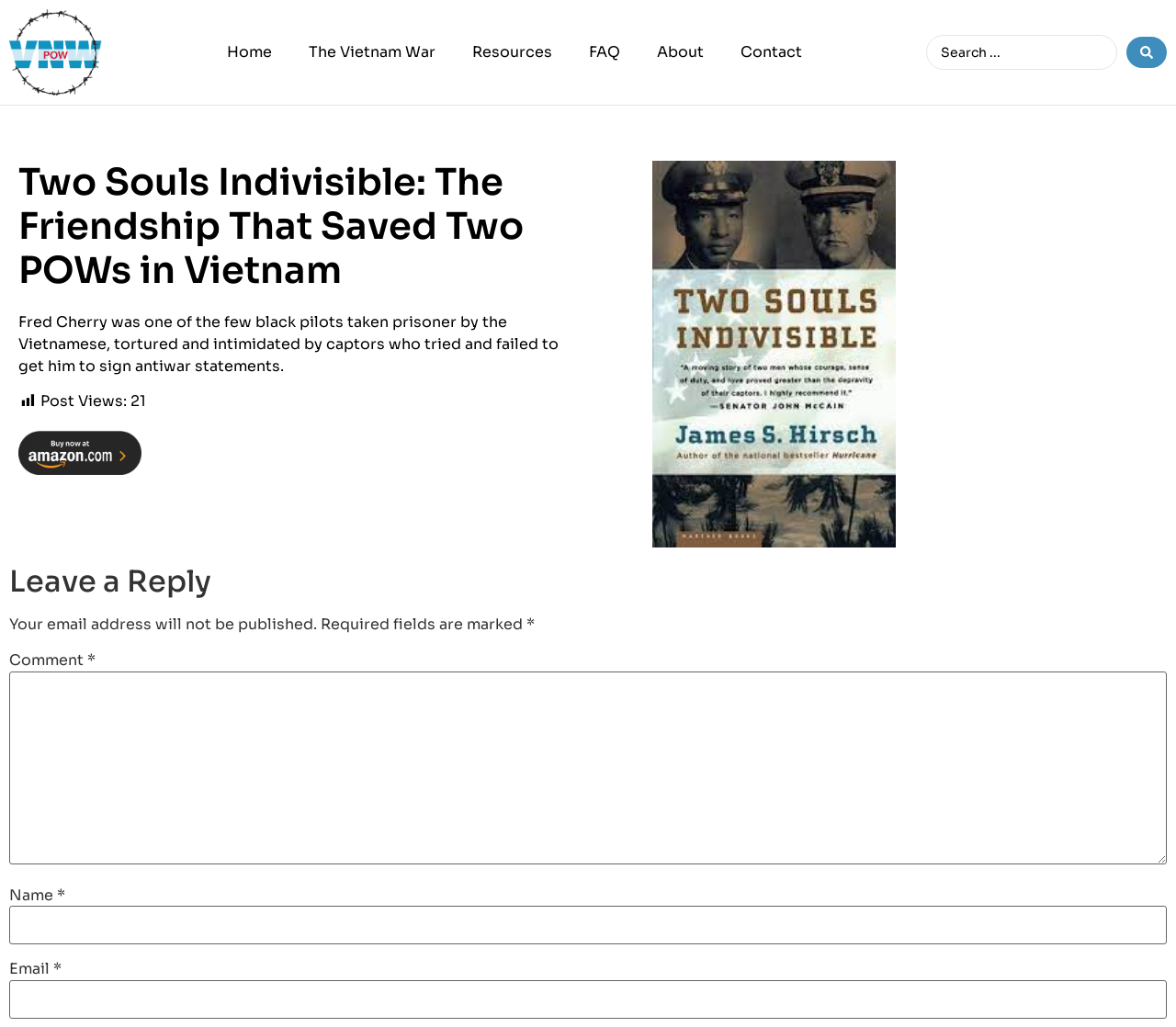Identify and provide the title of the webpage.

Two Souls Indivisible: The Friendship That Saved Two POWs in Vietnam